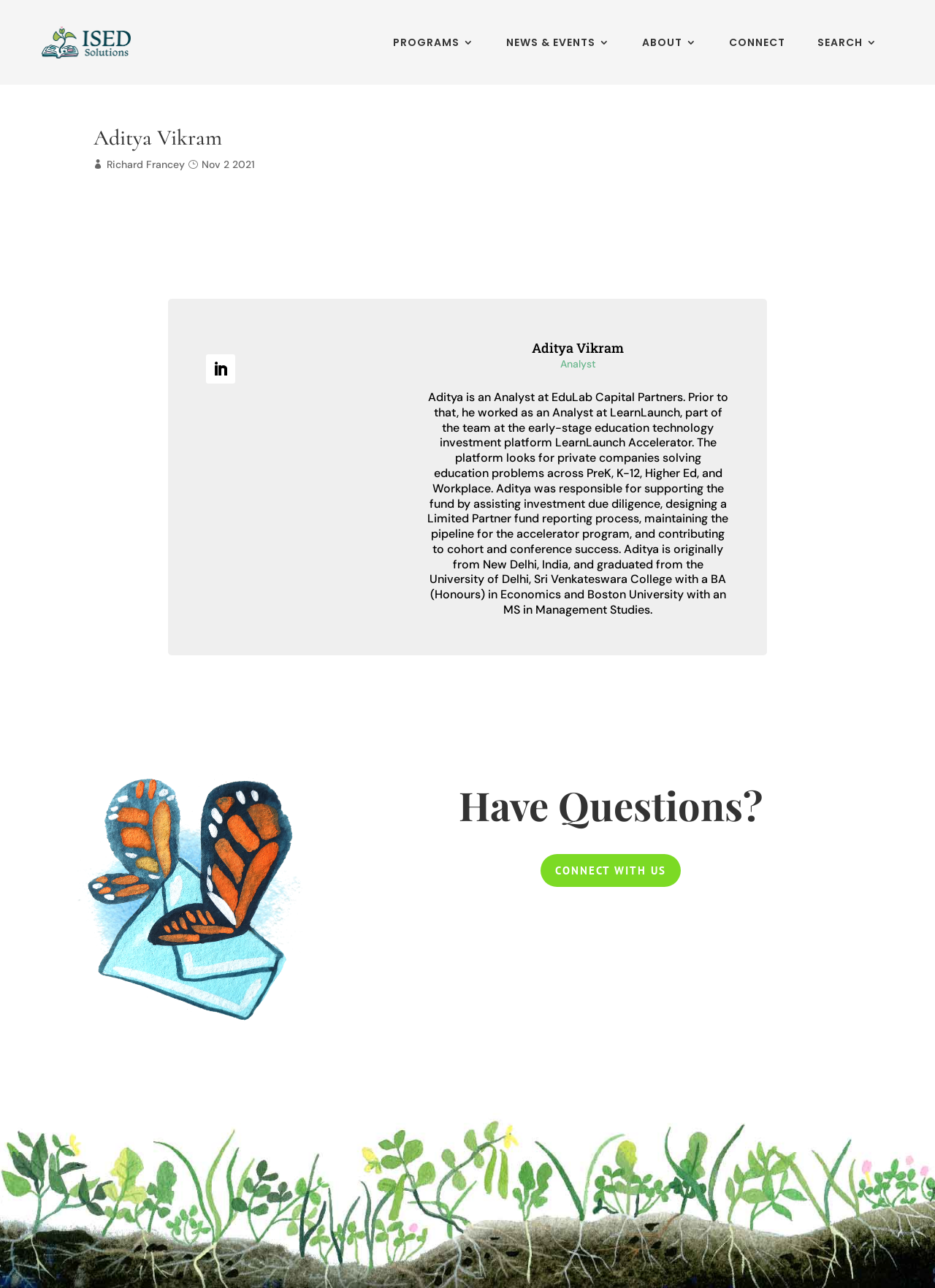Please give a concise answer to this question using a single word or phrase: 
What is the name of the college Aditya graduated from?

Boston University